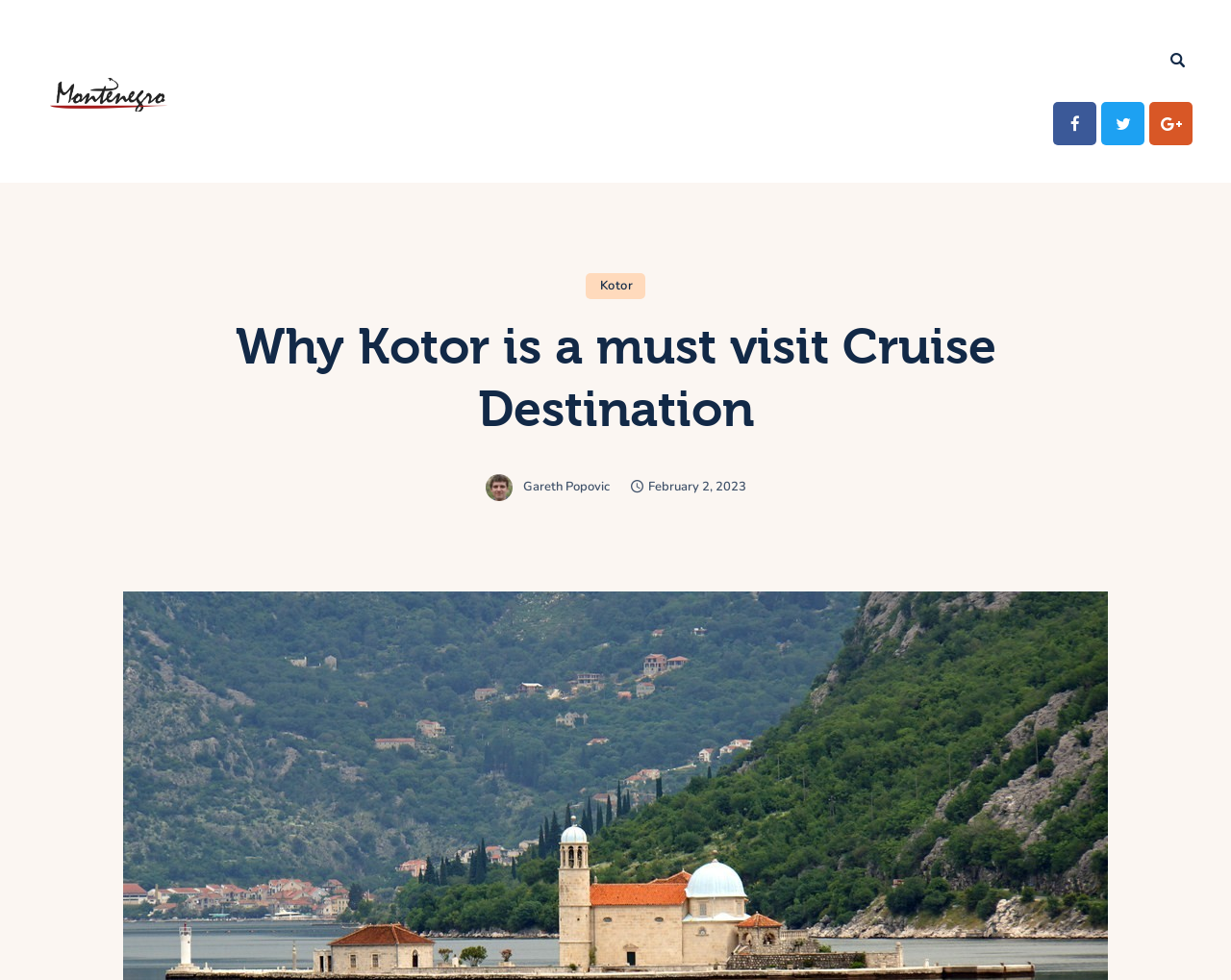Pinpoint the bounding box coordinates for the area that should be clicked to perform the following instruction: "Visit Journey Through Montenegro".

[0.031, 0.079, 0.144, 0.11]